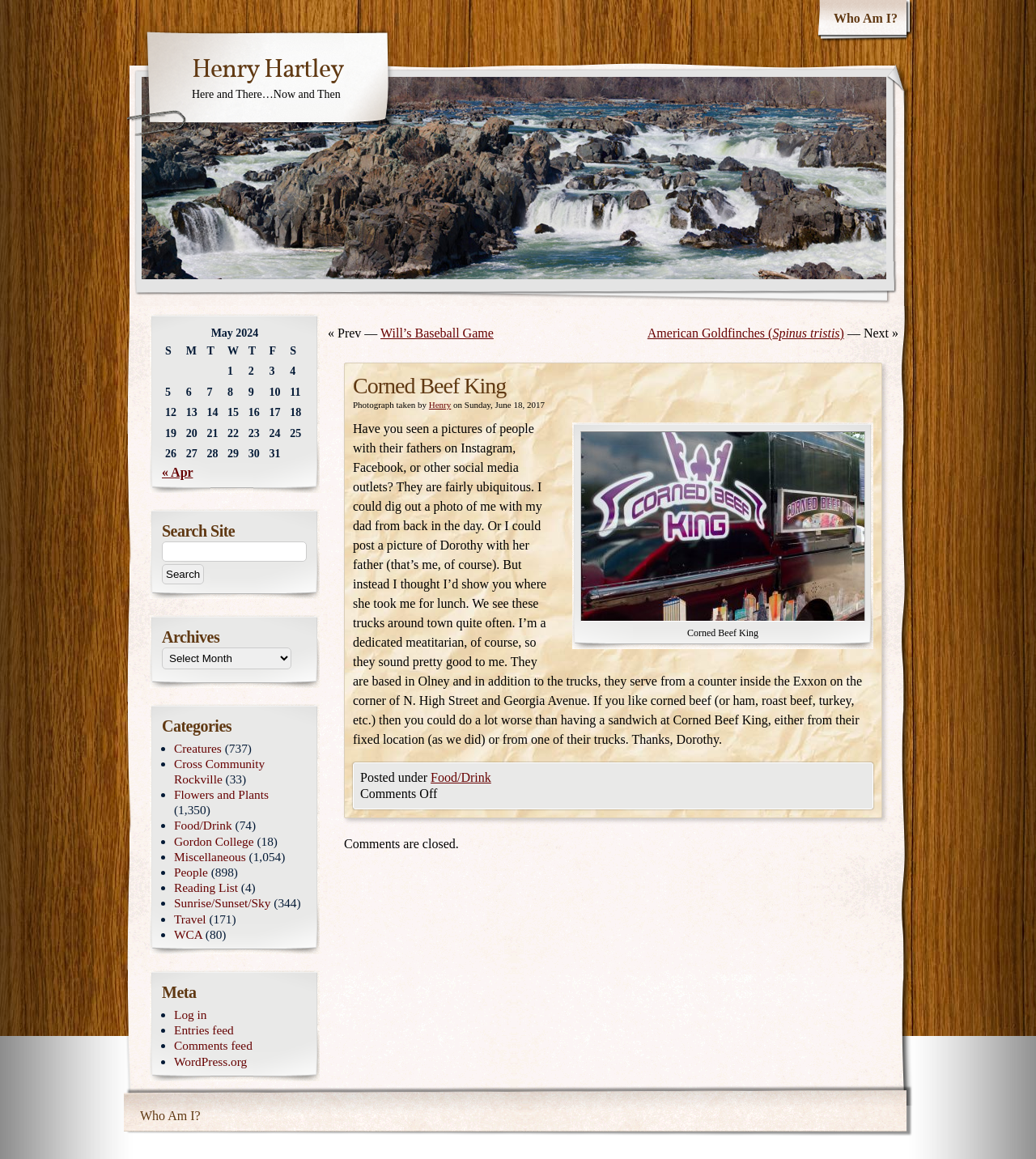Give a full account of the webpage's elements and their arrangement.

The webpage is a blog post titled "Corned Beef King" by Henry Hartley. At the top, there is a navigation menu with links to "Who Am I?" and a table of contents. Below the navigation menu, there is a heading "Corned Beef King" followed by a photograph of a food truck with the same name. The photograph is described by a caption.

The main content of the blog post is a text describing a visit to the Corned Beef King food truck. The text is divided into paragraphs and includes links to other blog posts, such as "Will's Baseball Game" and "American Goldfinches (Spinus tristis)". There are also links to the author's name, "Henry", and a date, "Sunday, June 18, 2017".

On the right side of the page, there is a sidebar with several sections. The first section is a calendar for May 2024, with links to each day of the month. Below the calendar, there is a section titled "Archives" with a dropdown menu, and another section titled "Categories" with a list of categories, each marked with a bullet point.

At the bottom of the page, there is a navigation menu with links to previous and next months, as well as a search bar with a button to search the site.